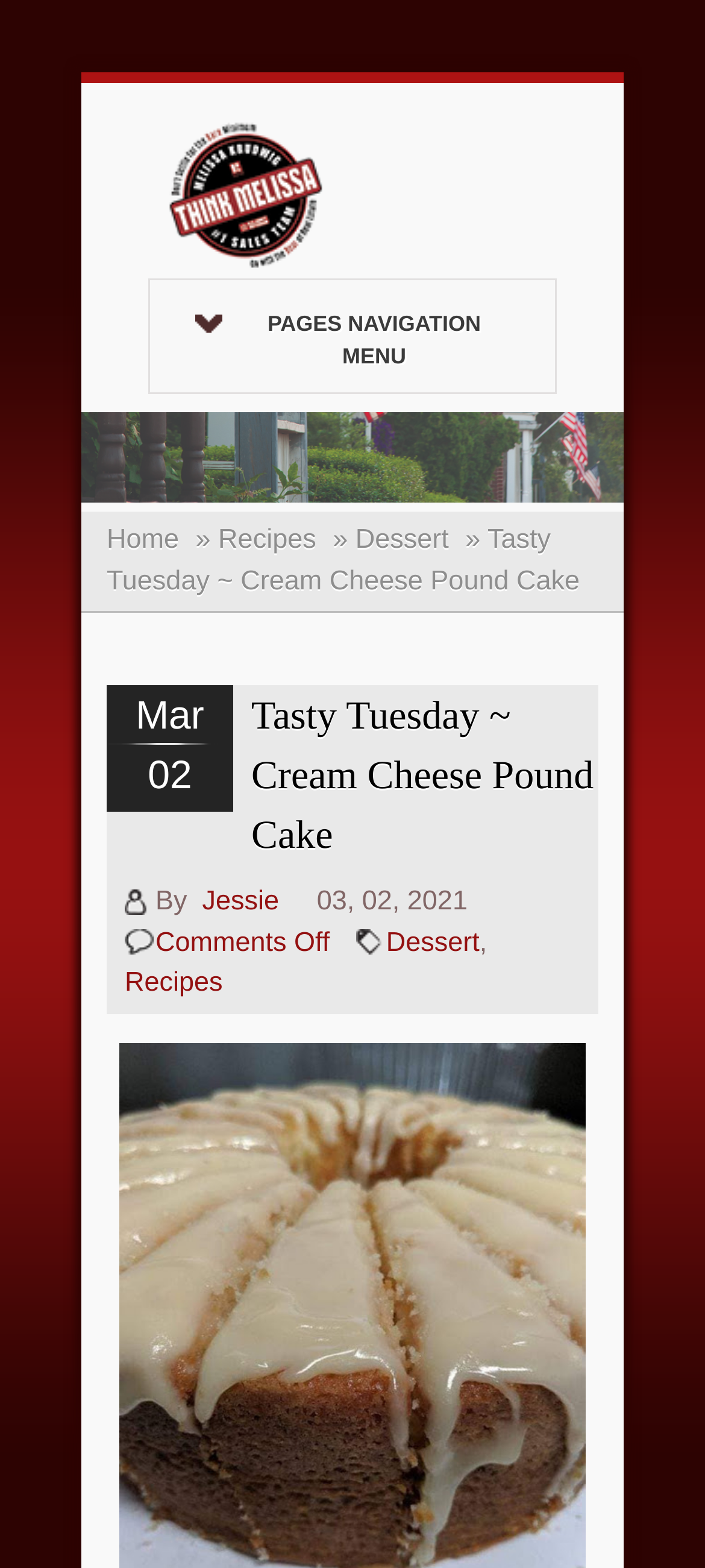Write an exhaustive caption that covers the webpage's main aspects.

This webpage is about a recipe blog post, specifically featuring a Cream Cheese Pound Cake recipe. At the top left, there is a logo image of "The Bear of Real Estate" with a corresponding link. Below the logo, there is a navigation menu with links to "Home", "Recipes", and "Dessert". 

The main content of the page is a blog post titled "Tasty Tuesday ~ Cream Cheese Pound Cake", which is displayed prominently in the middle of the page. The title is also a link. Below the title, there is a date "Mar 02" and the author's name "Jessie" with a link to their profile. 

The page also features a comments section, where users can leave comments on the recipe. There are links to "Comments Off on Tasty Tuesday ~ Cream Cheese Pound Cake" and categories "Dessert" and "Recipes" at the bottom of the page. There is another image on the page, but it does not have a descriptive text.